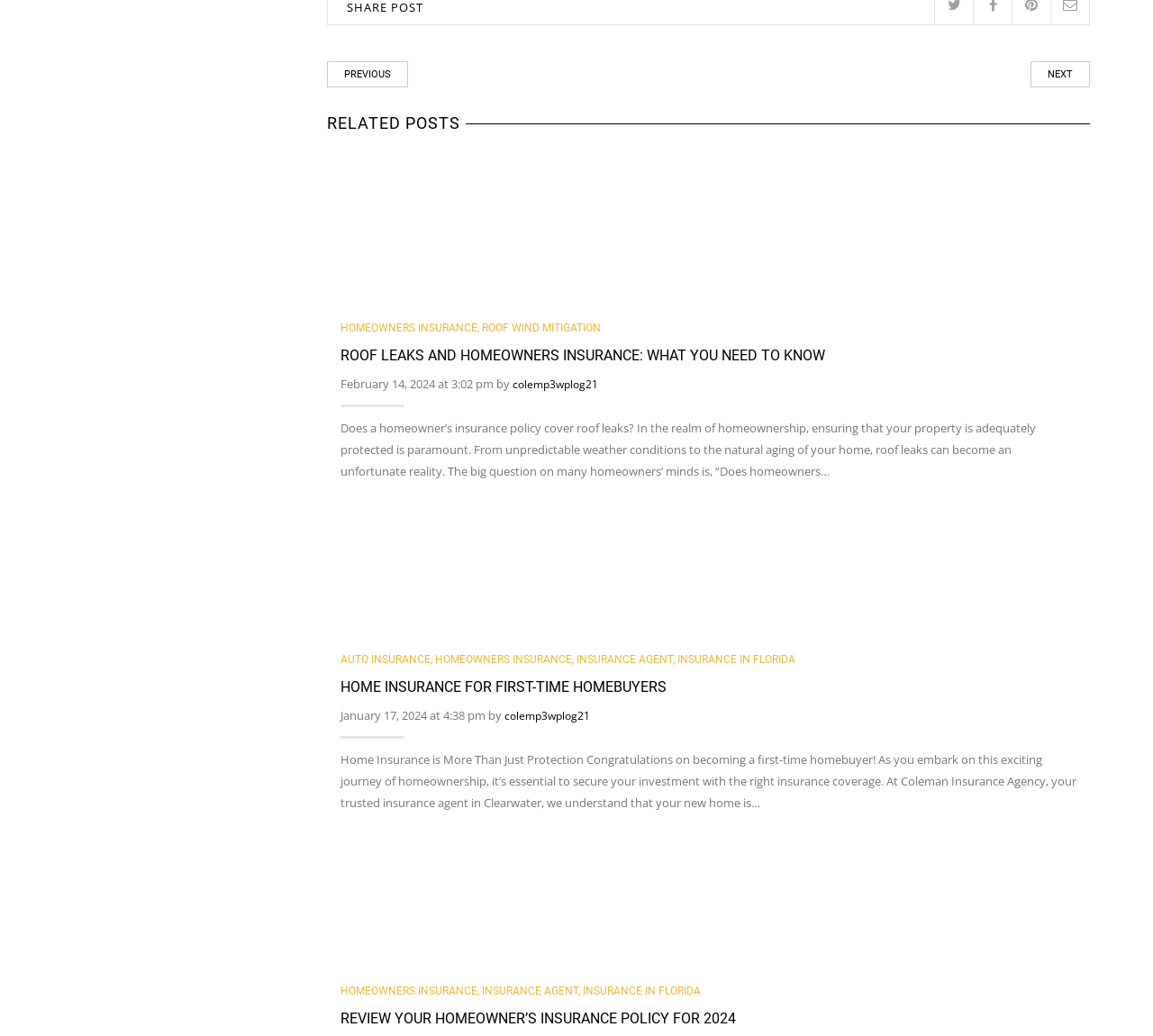Answer the question using only a single word or phrase: 
What is the name of the insurance agency mentioned on the webpage?

Coleman Insurance Agency